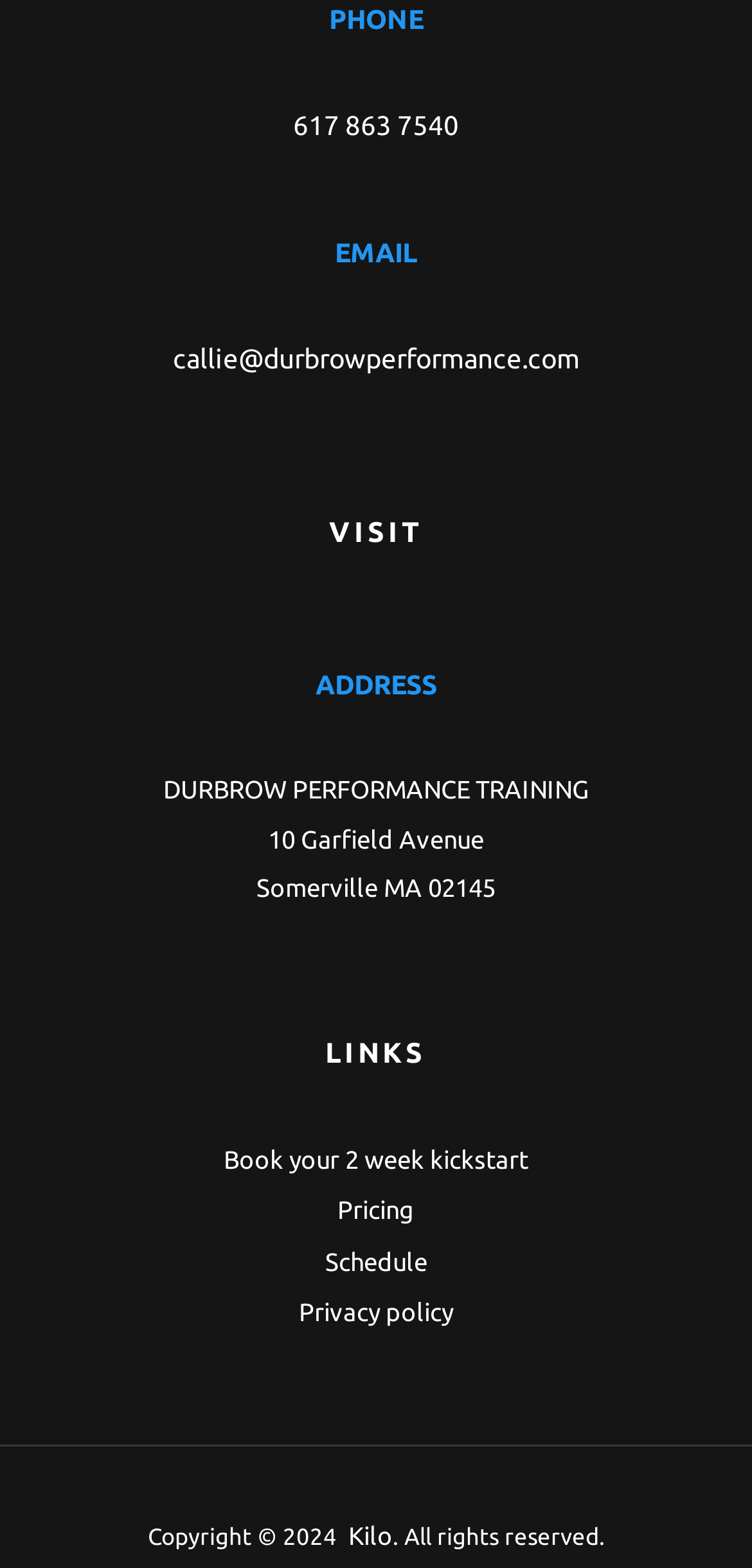Please identify the bounding box coordinates of the area I need to click to accomplish the following instruction: "Click on the link to read about Kittatinny Ridge Sentinel Landscape".

None